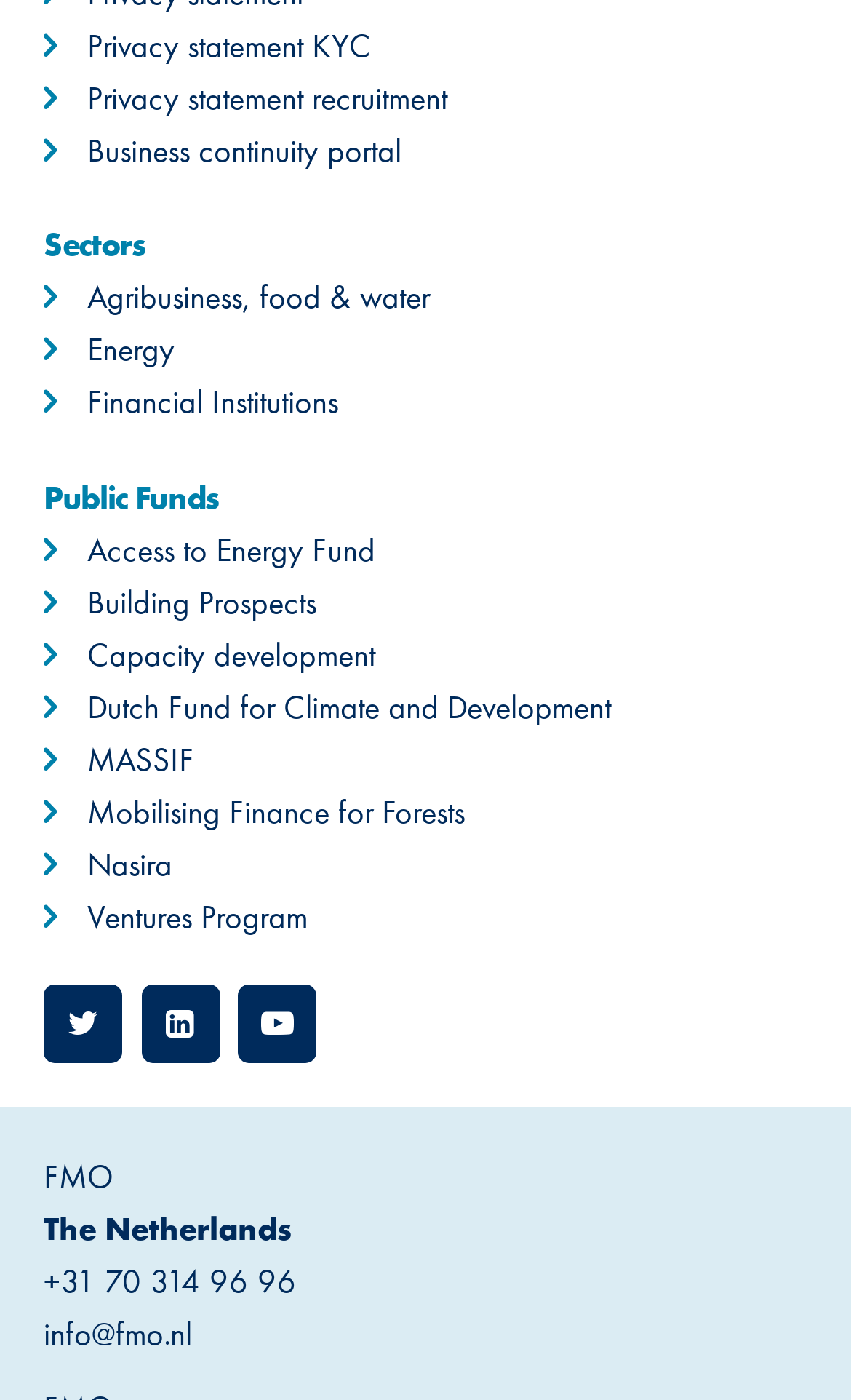Please determine the bounding box coordinates of the clickable area required to carry out the following instruction: "Follow FMO on Twitter". The coordinates must be four float numbers between 0 and 1, represented as [left, top, right, bottom].

[0.051, 0.704, 0.144, 0.76]